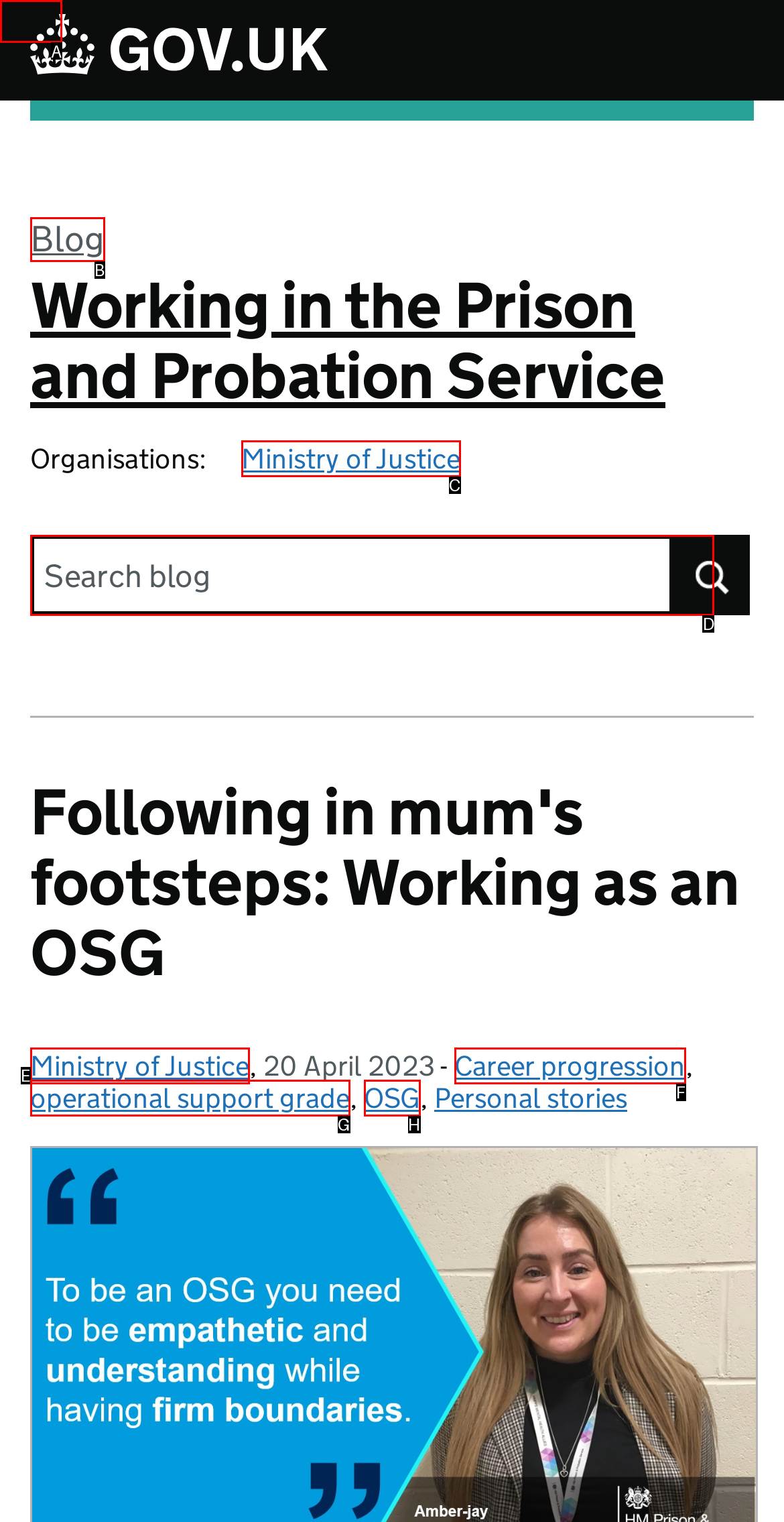Given the instruction: Skip to main content, which HTML element should you click on?
Answer with the letter that corresponds to the correct option from the choices available.

A